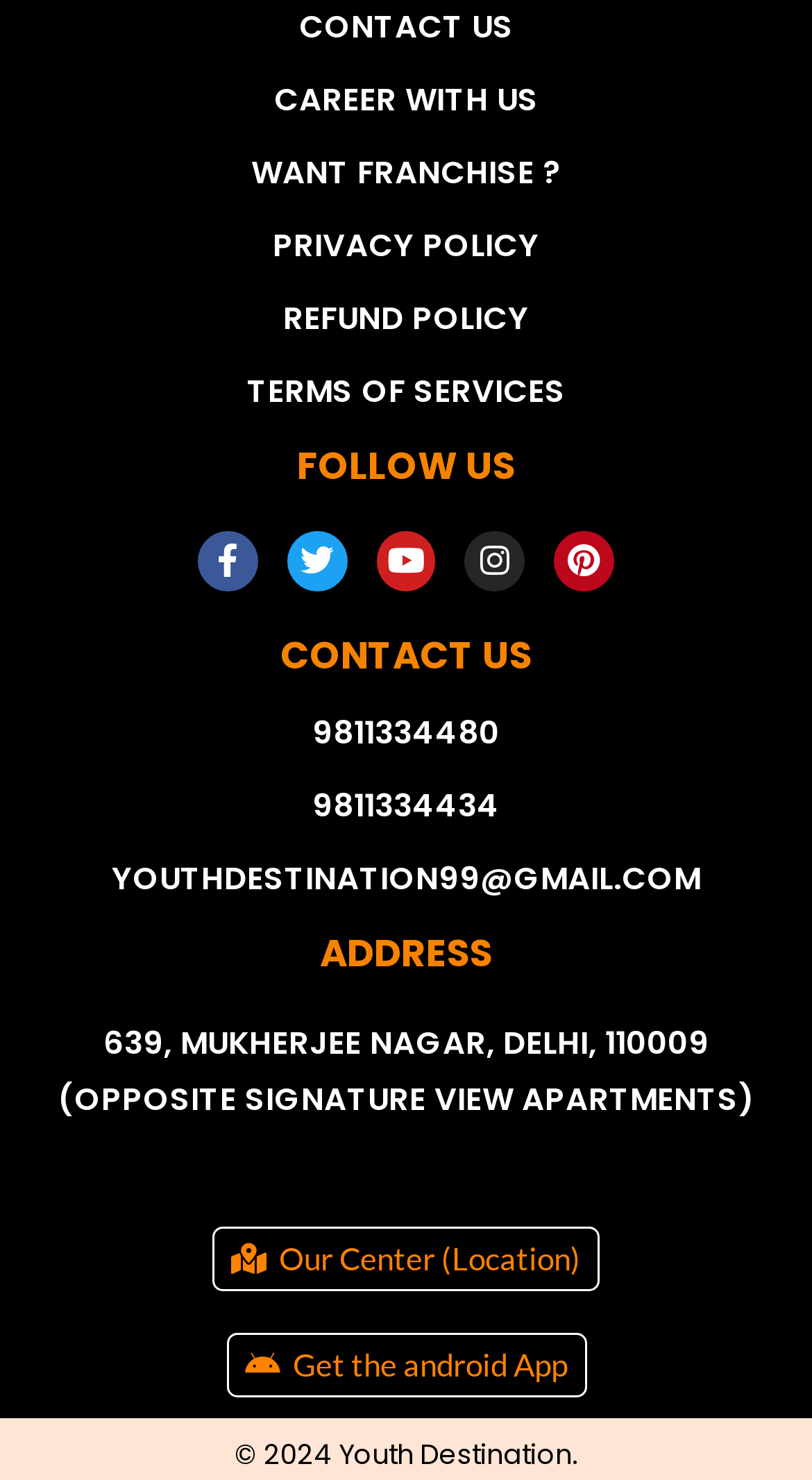Determine the bounding box coordinates of the region to click in order to accomplish the following instruction: "Get the android app". Provide the coordinates as four float numbers between 0 and 1, specifically [left, top, right, bottom].

[0.278, 0.9, 0.722, 0.944]